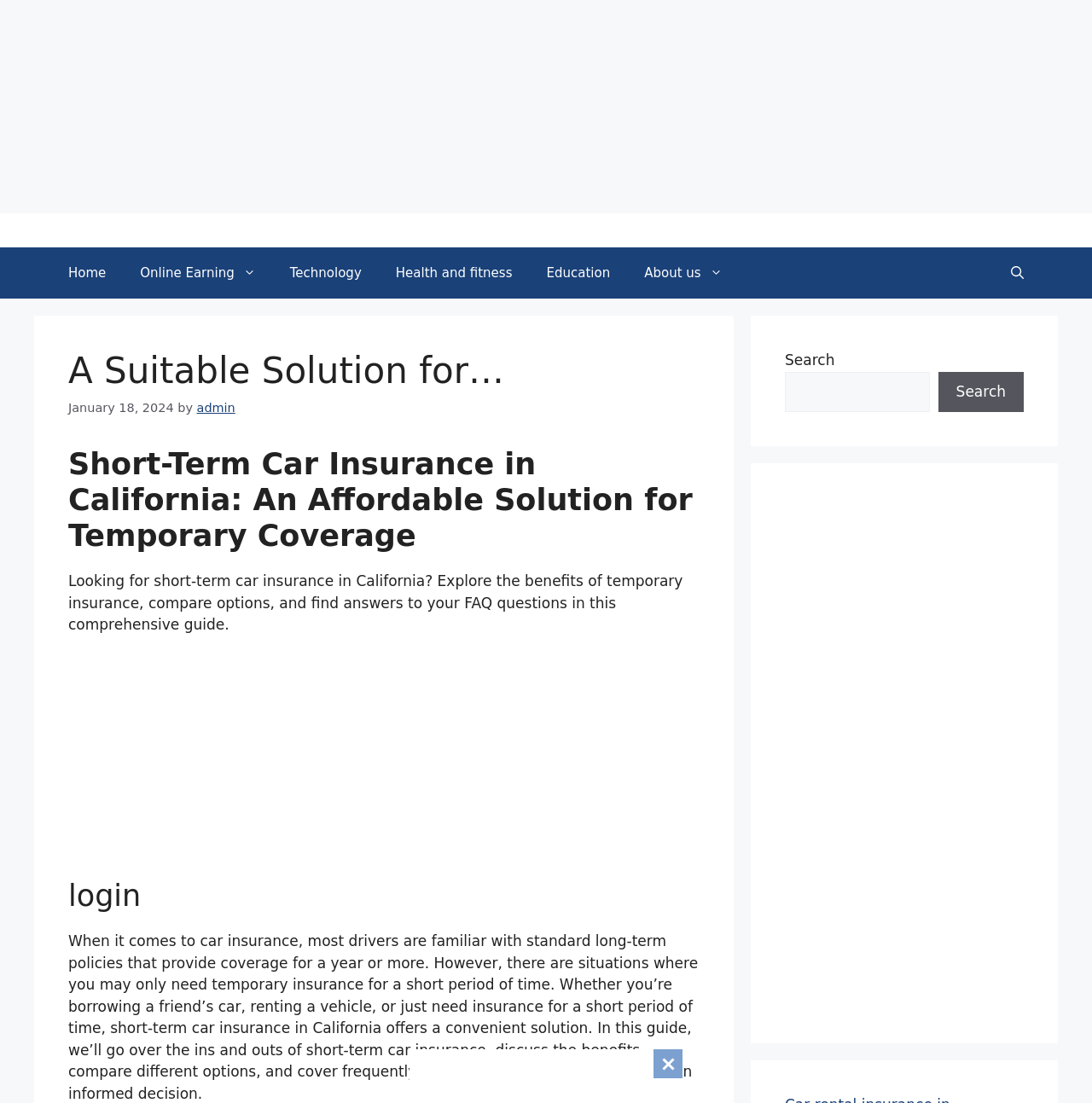Identify and provide the bounding box for the element described by: "Education".

[0.485, 0.224, 0.574, 0.271]